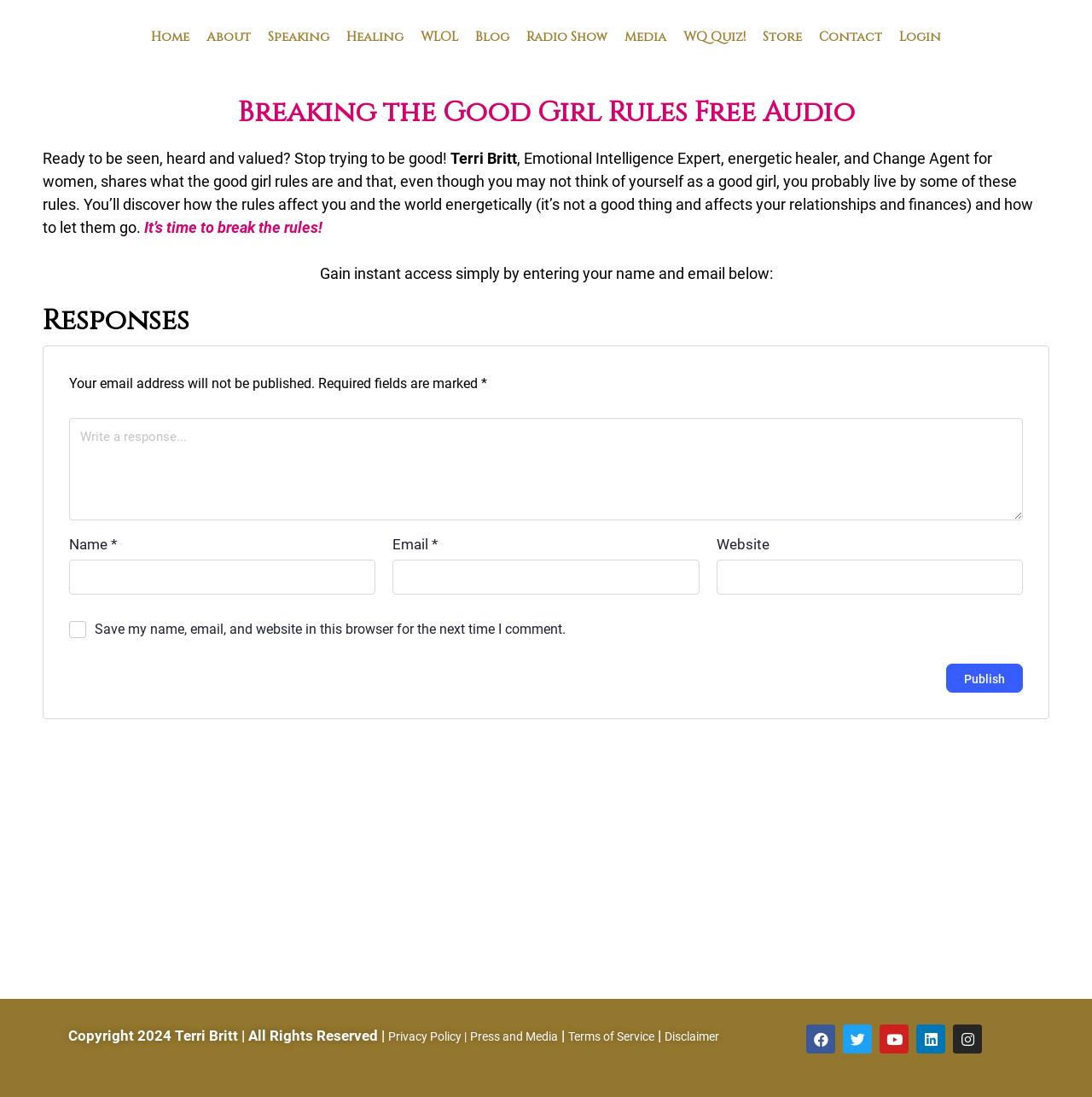By analyzing the image, answer the following question with a detailed response: What is the purpose of the 'Publish' button?

The 'Publish' button is located at the bottom of the response section, and it is likely used to submit a response or comment to the webpage. This can be inferred from the context of the surrounding elements, such as the text boxes for name, email, and website, and the checkbox to save information for future comments.